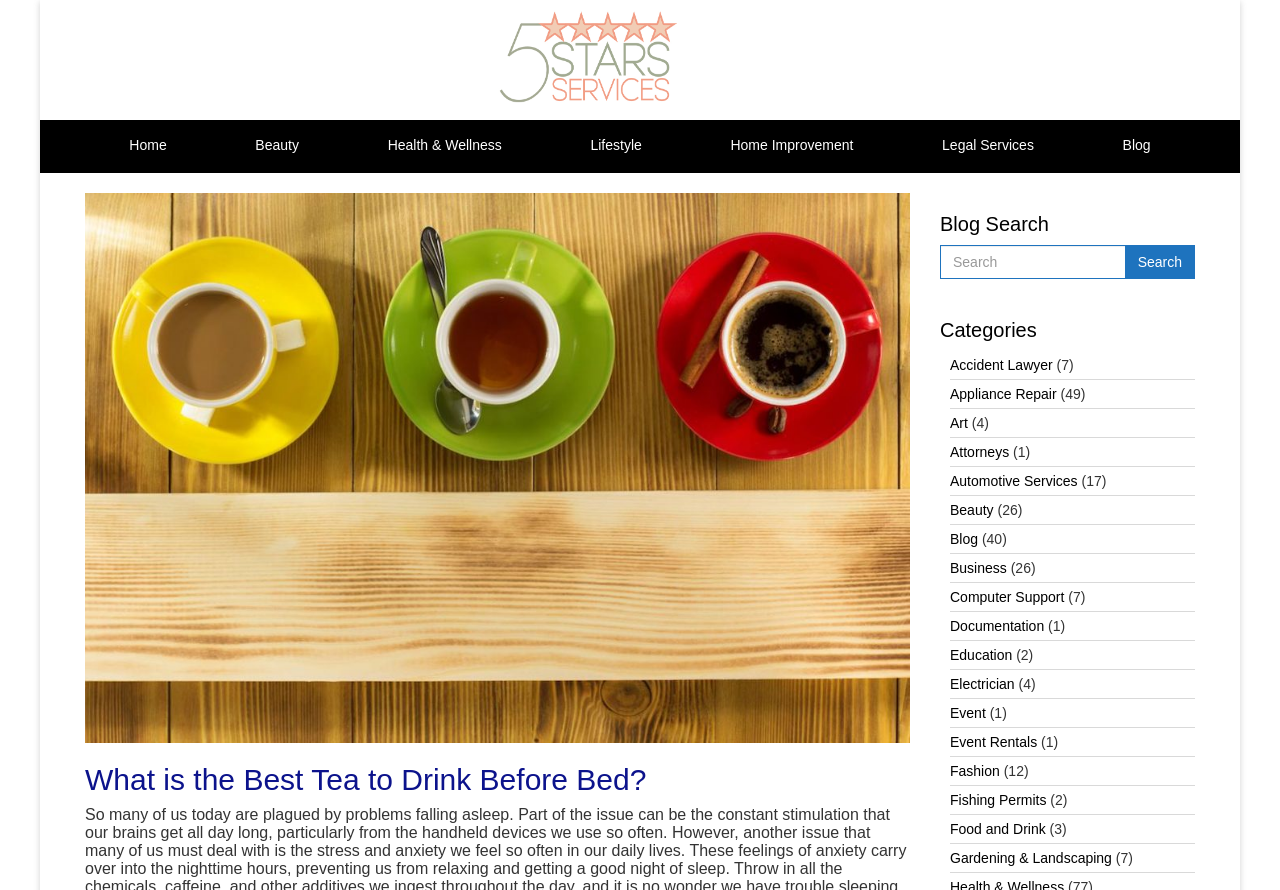Find the bounding box coordinates of the clickable area required to complete the following action: "Click on the Twitter link".

None